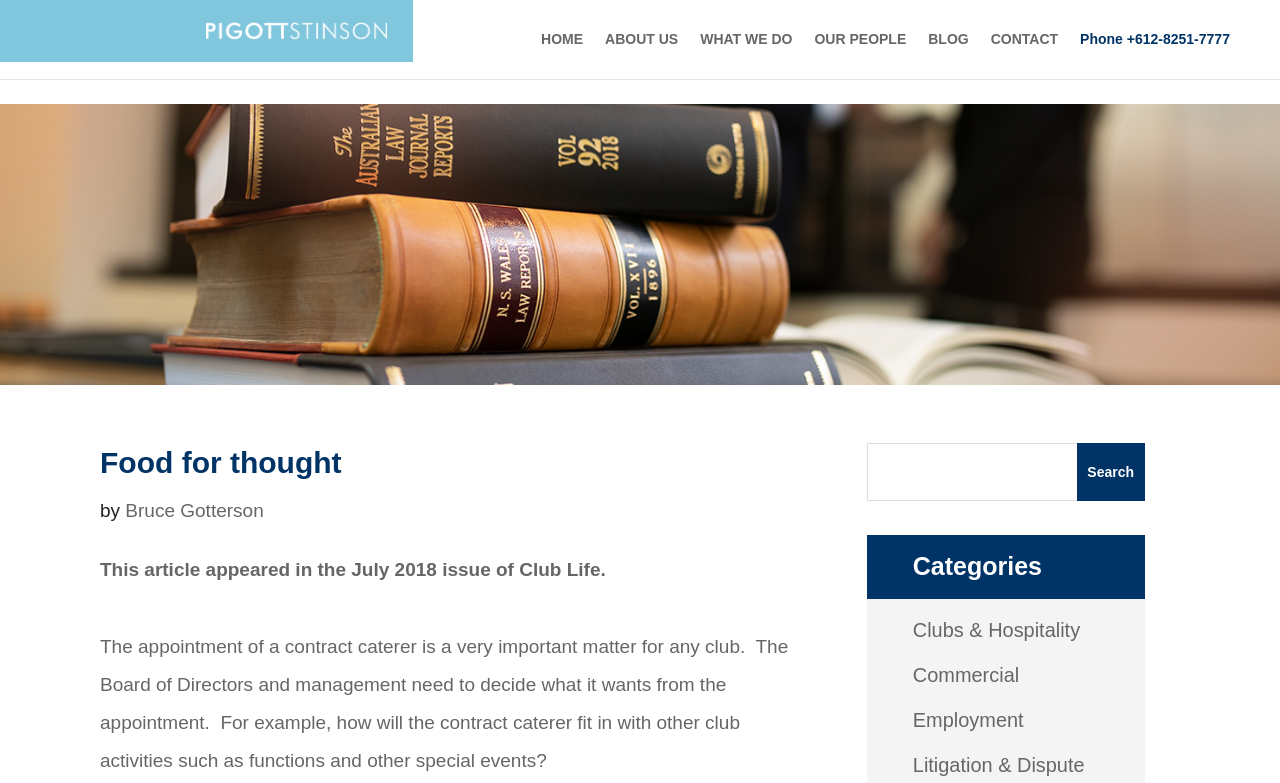Could you highlight the region that needs to be clicked to execute the instruction: "View the Categories section"?

[0.677, 0.683, 0.894, 0.765]